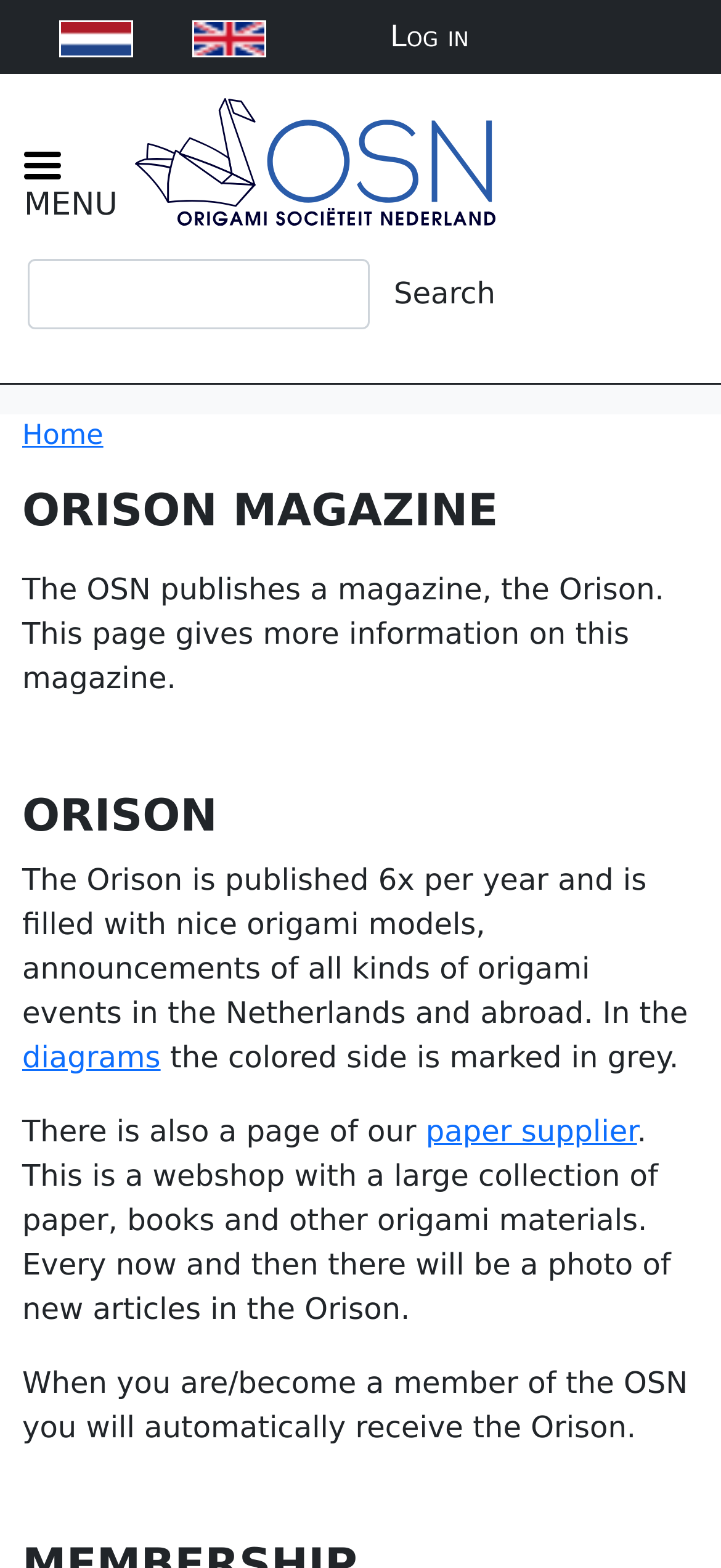What type of events are announced in the Orison magazine?
Based on the visual, give a brief answer using one word or a short phrase.

Origami events